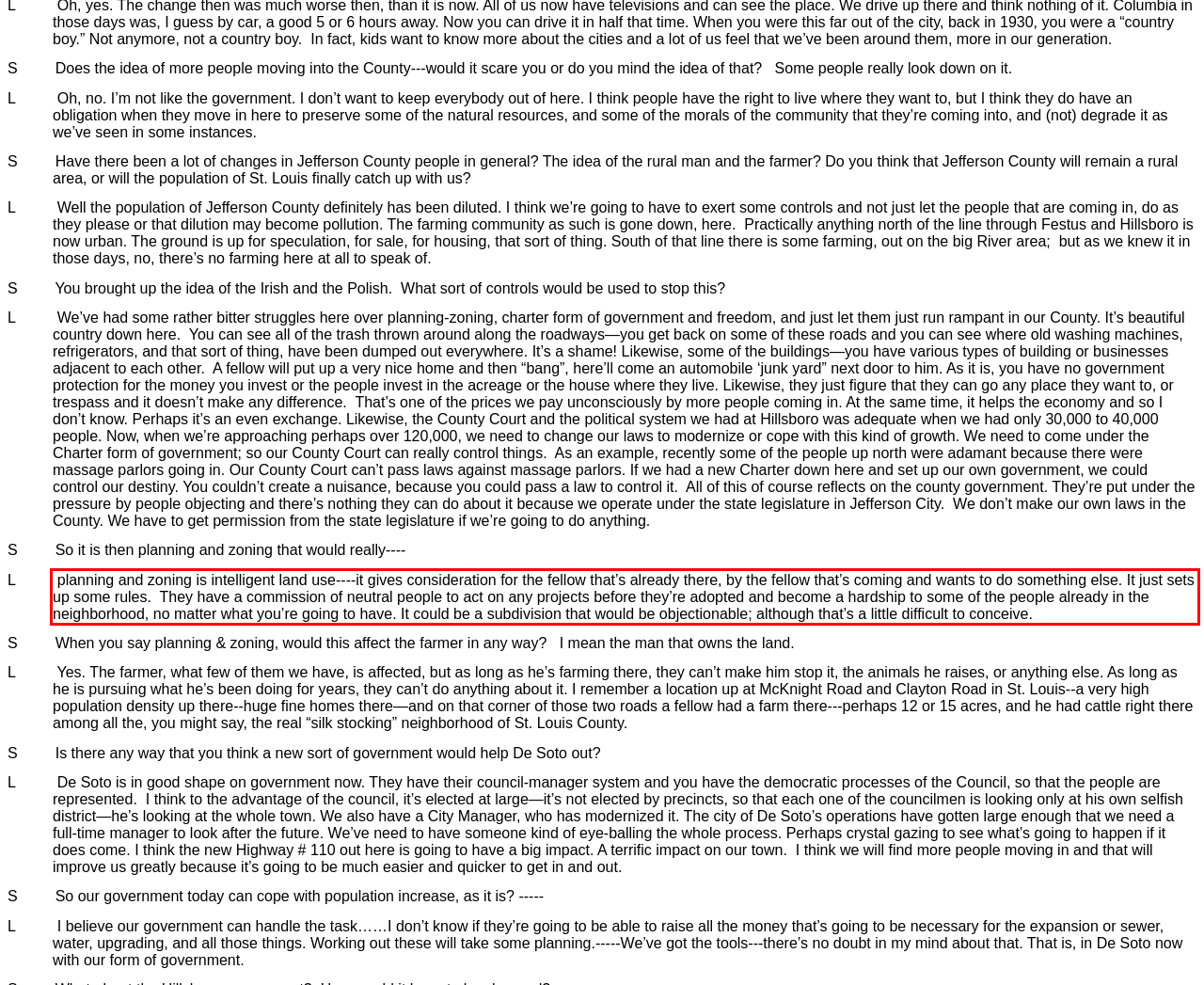Within the screenshot of a webpage, identify the red bounding box and perform OCR to capture the text content it contains.

L planning and zoning is intelligent land use----it gives consideration for the fellow that’s already there, by the fellow that’s coming and wants to do something else. It just sets up some rules. They have a commission of neutral people to act on any projects before they’re adopted and become a hardship to some of the people already in the neighborhood, no matter what you’re going to have. It could be a subdivision that would be objectionable; although that’s a little difficult to conceive.